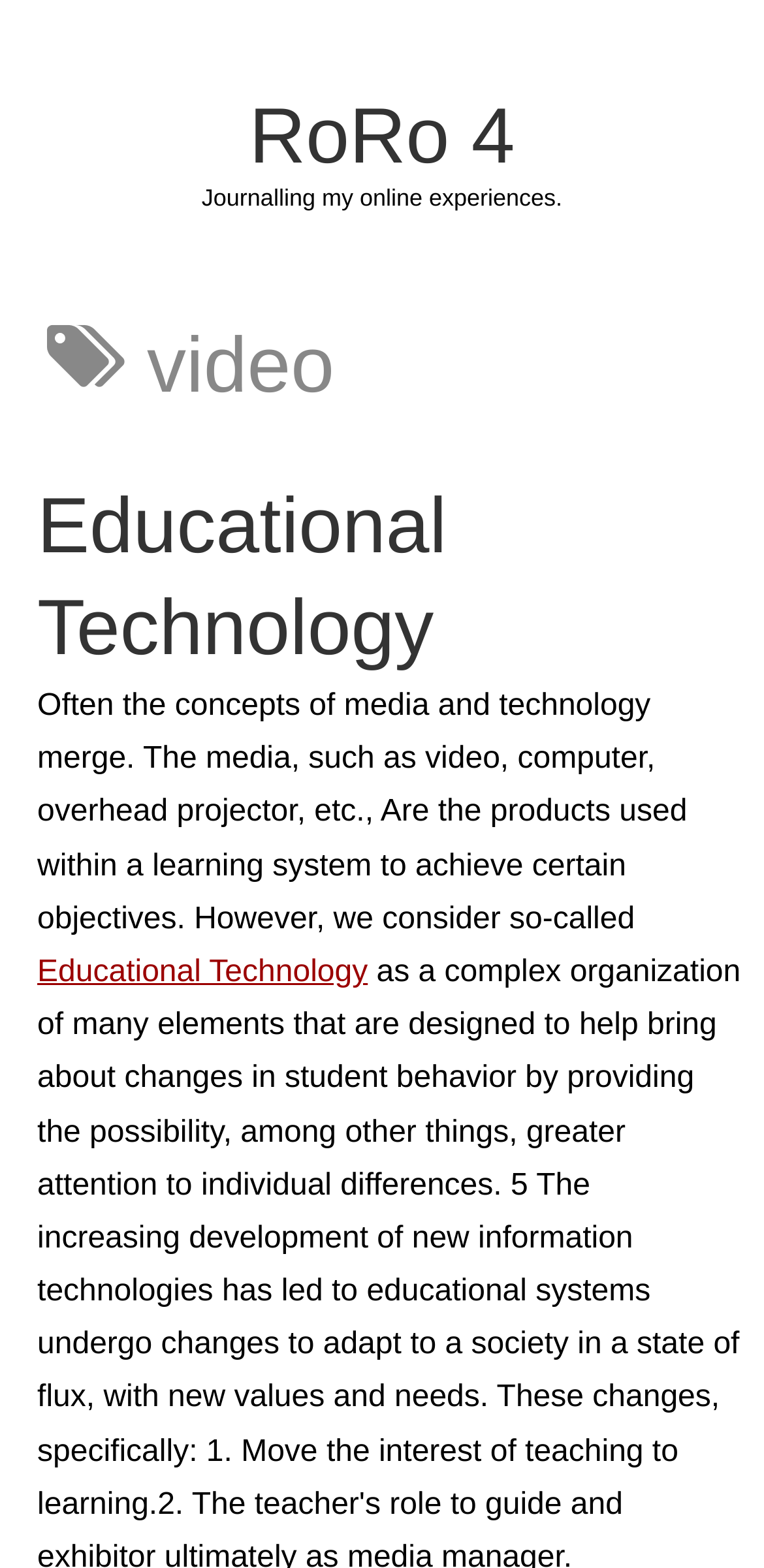Please provide a brief answer to the question using only one word or phrase: 
What type of media is mentioned on the webpage?

Video